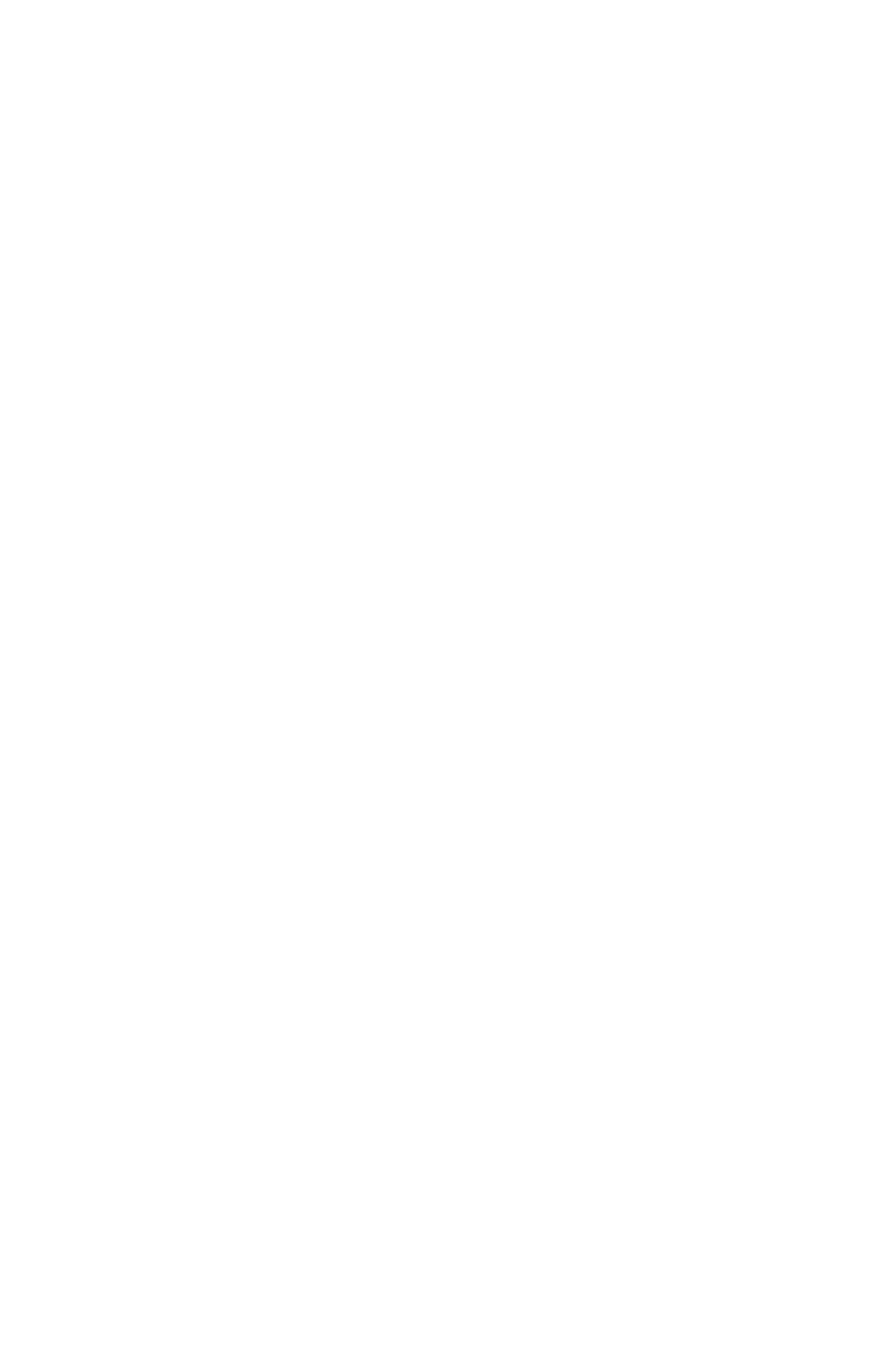Identify the bounding box of the UI component described as: "University Accessibility".

[0.077, 0.538, 0.438, 0.564]